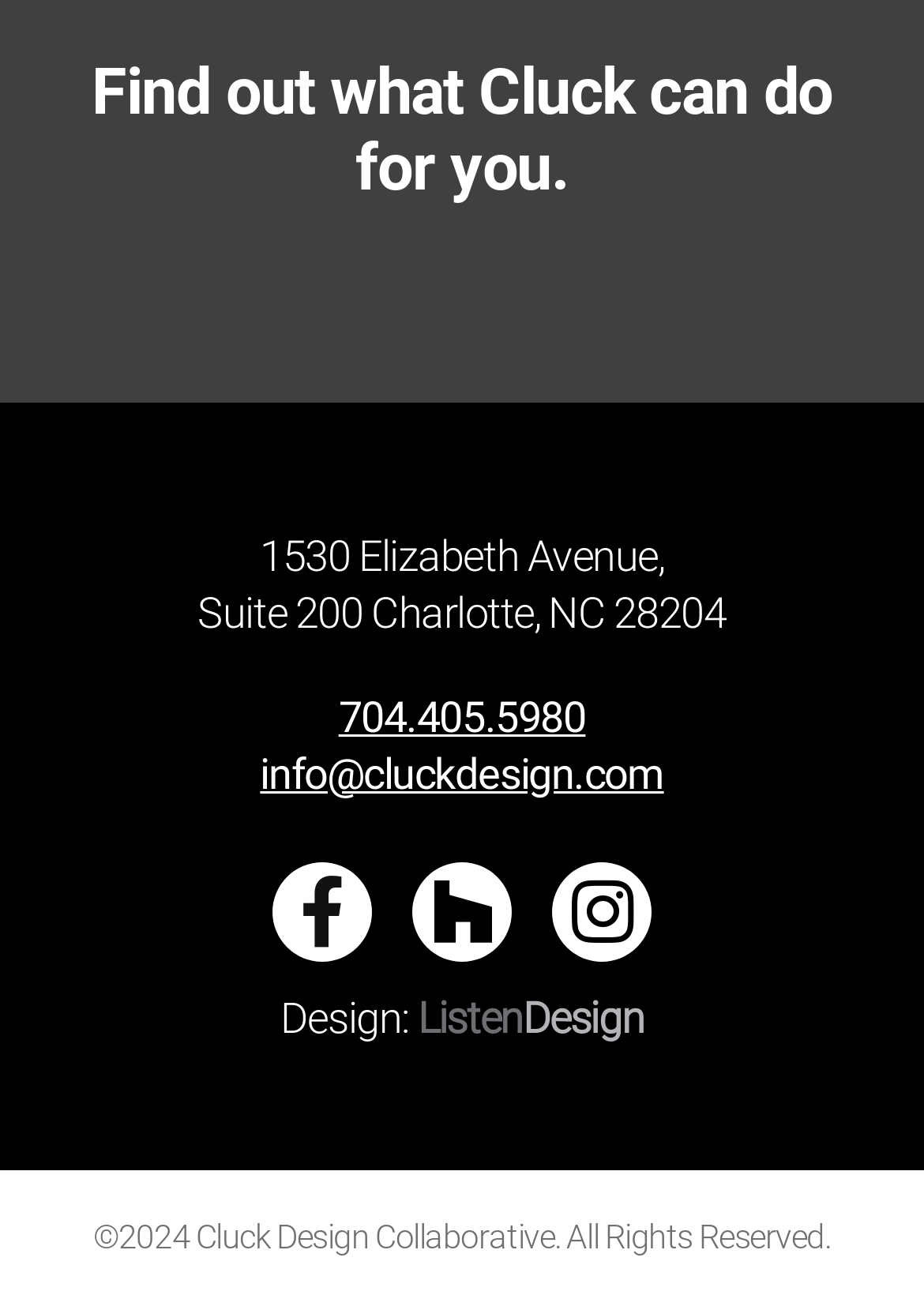What is the phone number of Cluck Design Collaborative? Based on the image, give a response in one word or a short phrase.

704.405.5980